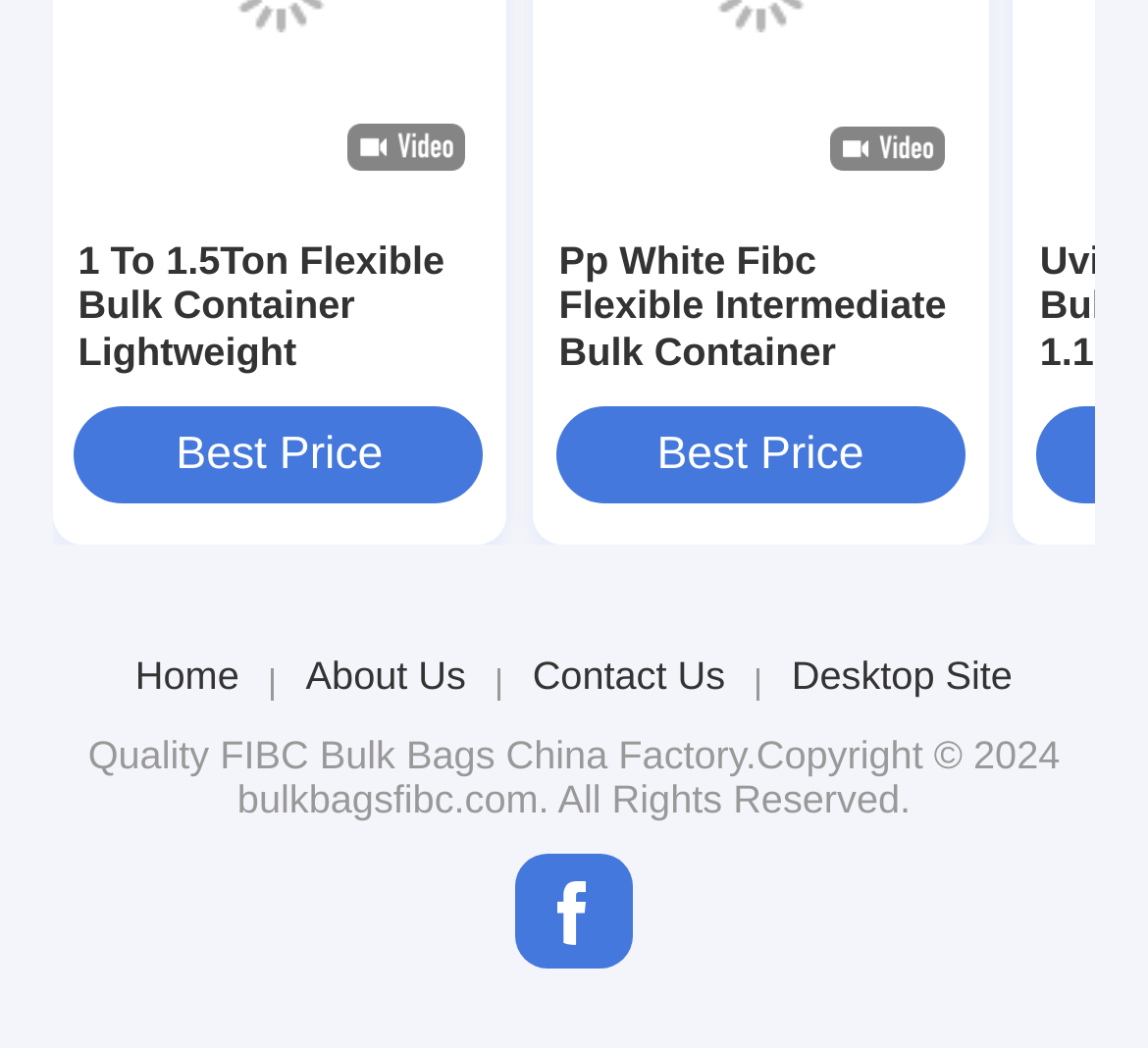Specify the bounding box coordinates of the area to click in order to follow the given instruction: "Learn about FIBC Bulk Bags."

[0.192, 0.698, 0.431, 0.74]